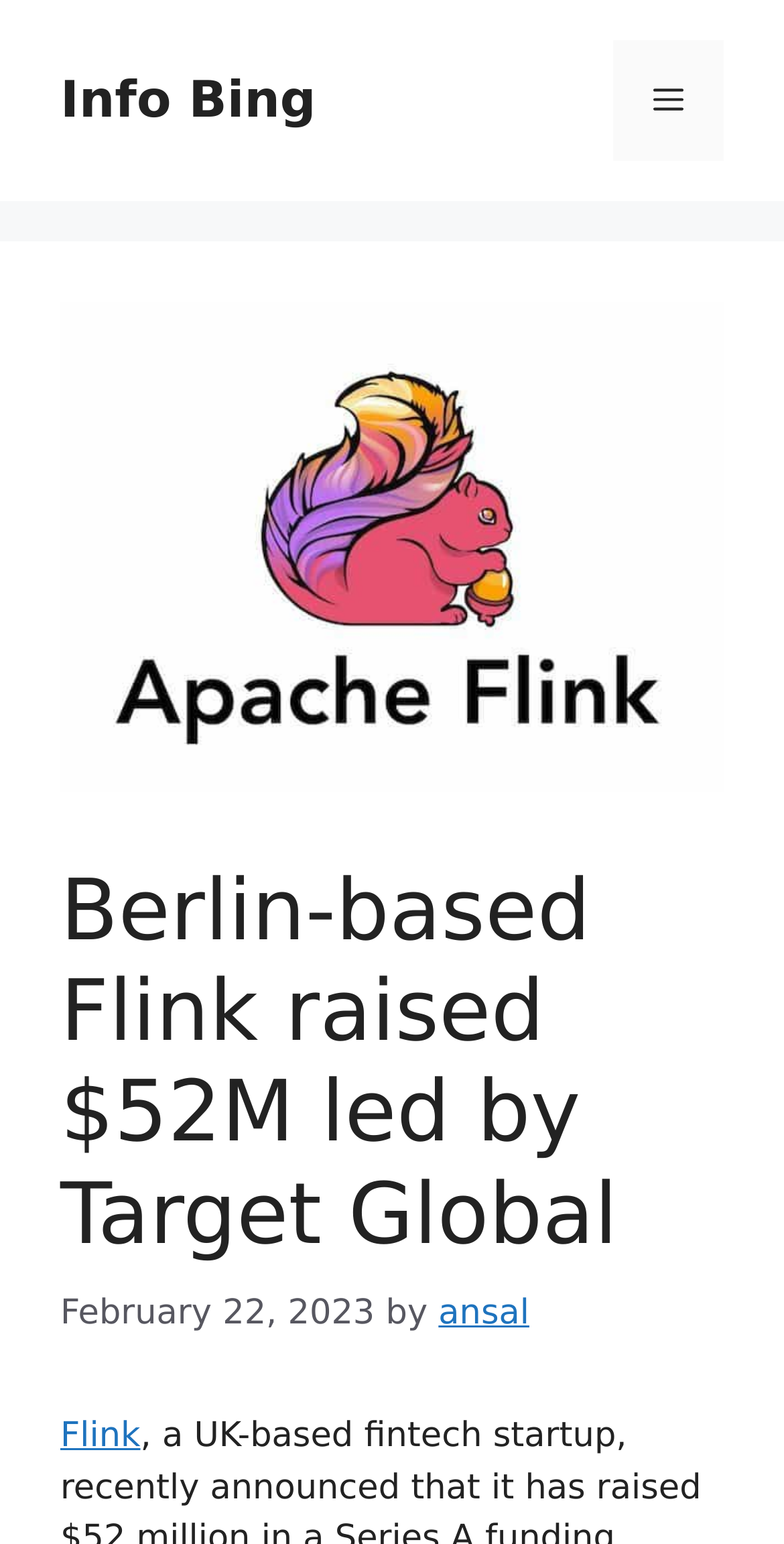Identify and provide the text of the main header on the webpage.

Berlin-based Flink raised $52M led by Target Global